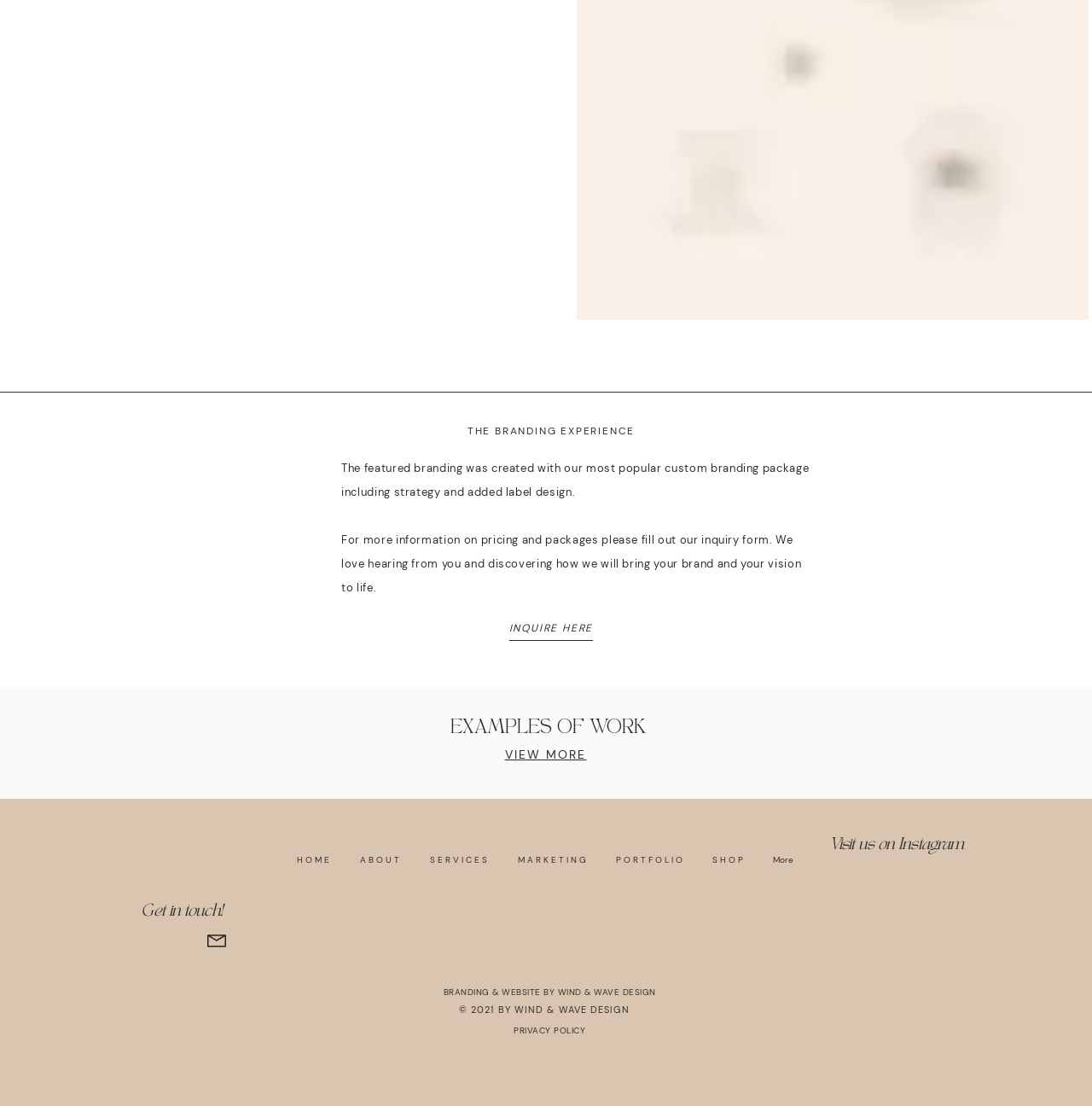What is the purpose of the 'INQUIRE HERE' button?
Please ensure your answer is as detailed and informative as possible.

The webpage has a heading 'INQUIRE HERE' with a link below it, which suggests that clicking on it will allow users to fill out an inquiry form to get more information on pricing and packages.